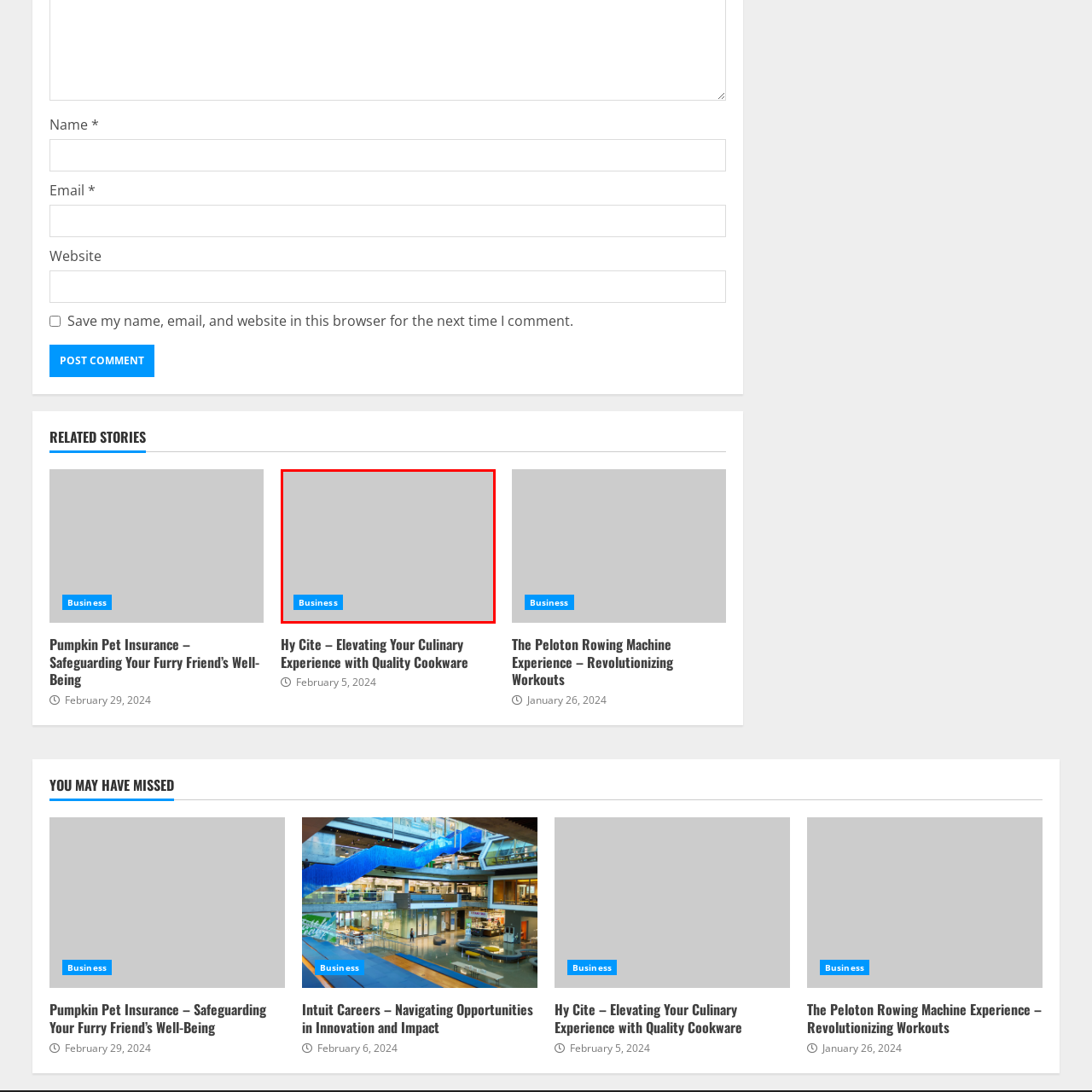Describe in detail what is depicted in the image enclosed by the red lines.

The image features a rectangular button prominently labeled "Business," designed with a bright blue background and white text. This button is likely intended for navigation purposes, directing users to various business-related content or sections within the website. Its placement and design make it easily identifiable, inviting visitors to explore business themes, articles, or resources available on the platform. The neutral grey backdrop of the image serves to enhance the button's visibility and draw attention to the business-related options it offers.